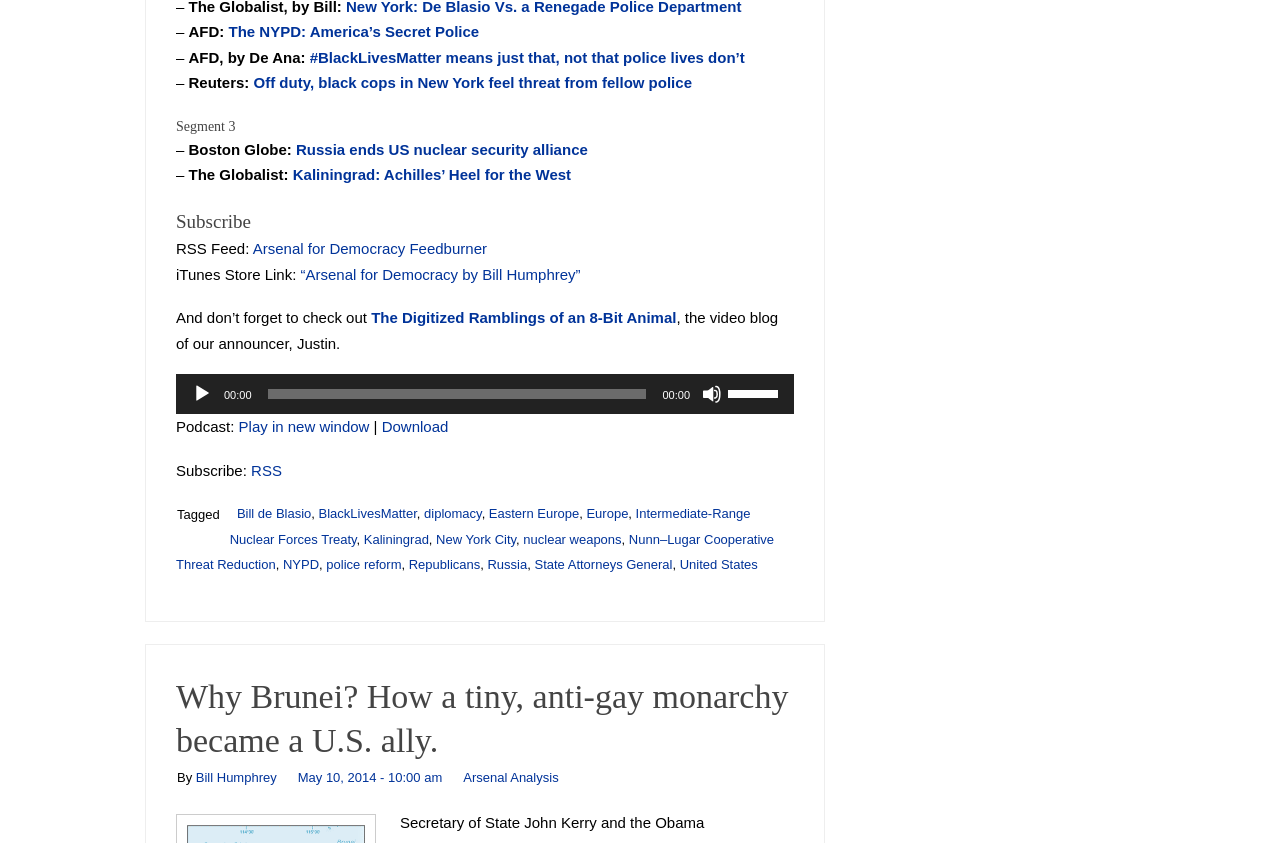Kindly determine the bounding box coordinates for the area that needs to be clicked to execute this instruction: "Subscribe to the RSS feed".

[0.197, 0.285, 0.38, 0.305]